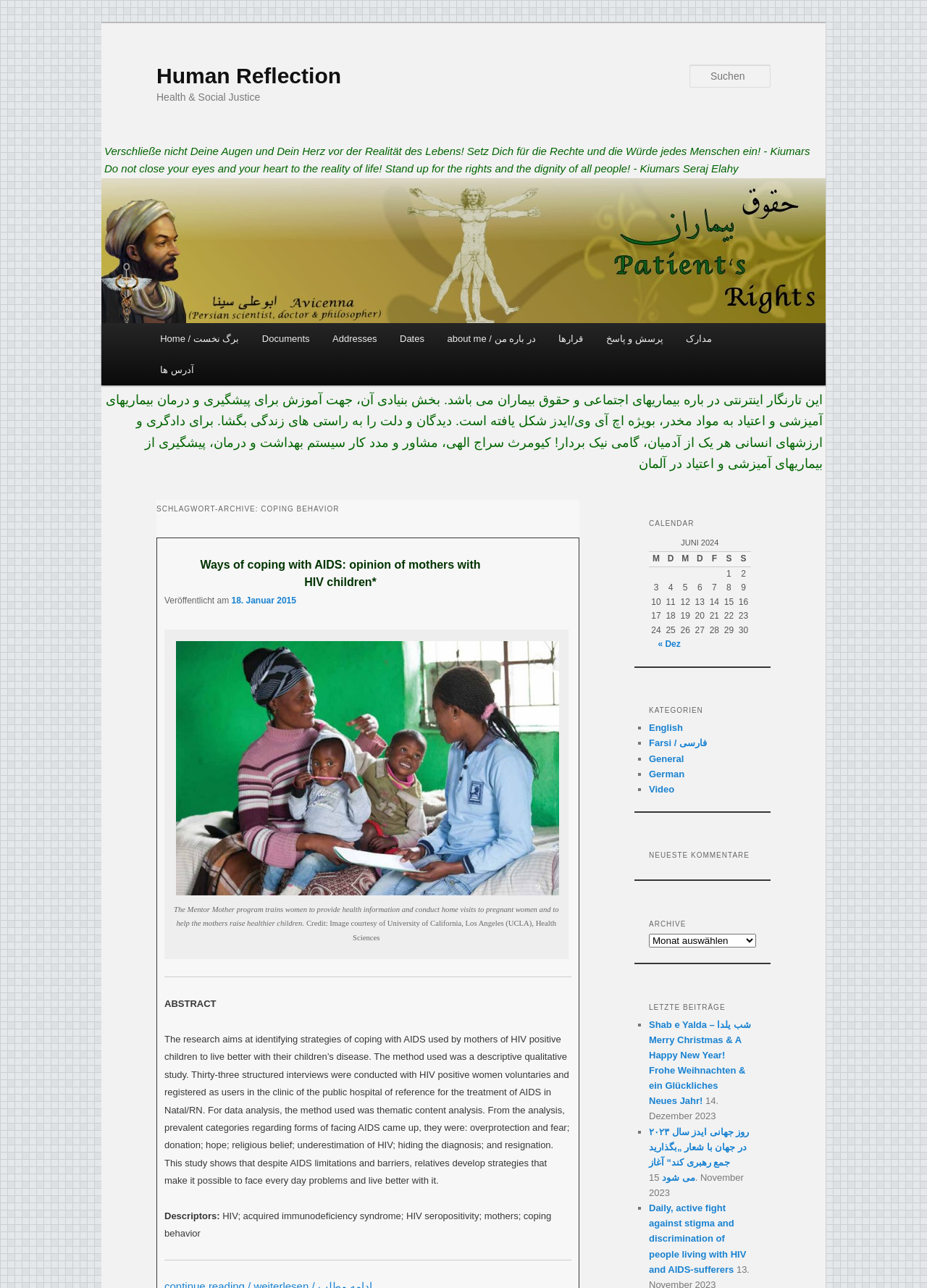Examine the image carefully and respond to the question with a detailed answer: 
What is the purpose of the 'Suchen' textbox?

The 'Suchen' textbox is likely a search function, allowing users to search for specific content within the webpage, as it is a common feature in websites to facilitate user navigation.